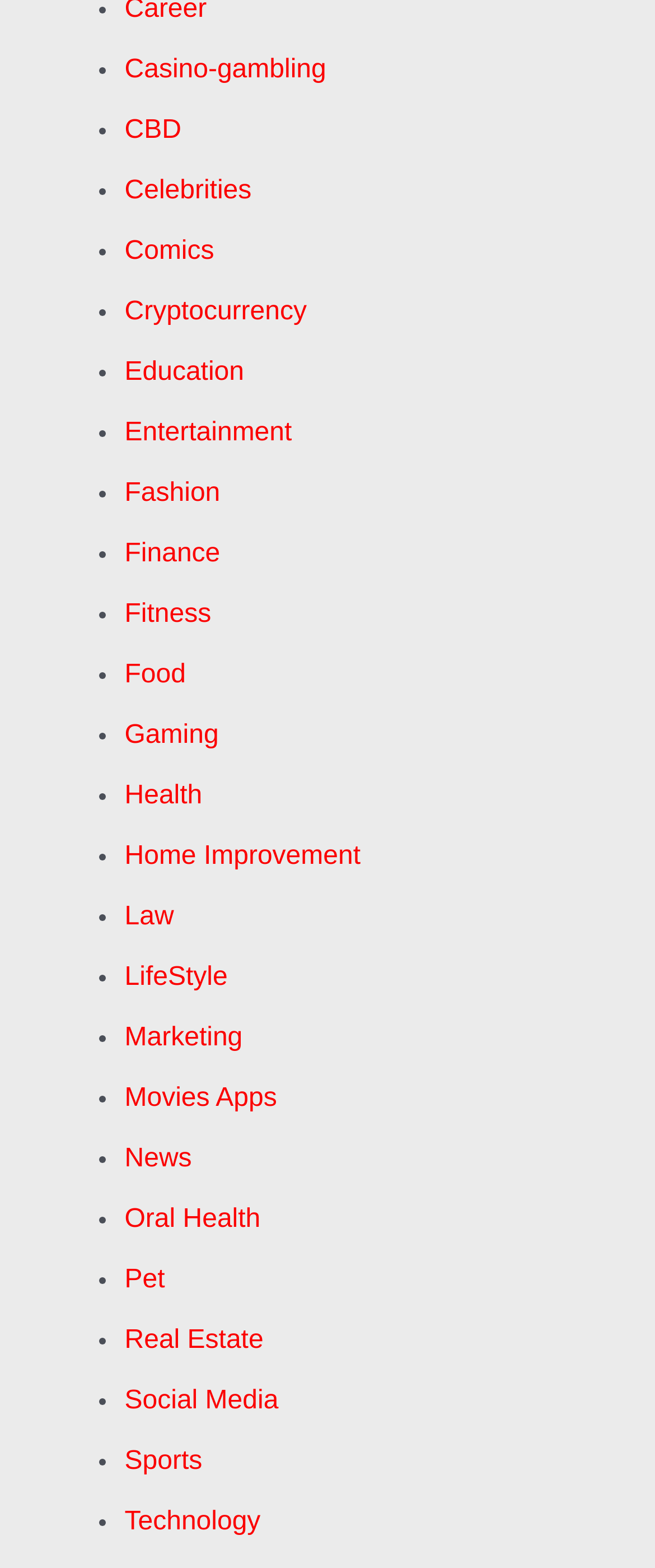Please respond to the question using a single word or phrase:
What is the category located at the bottom of the list?

Technology